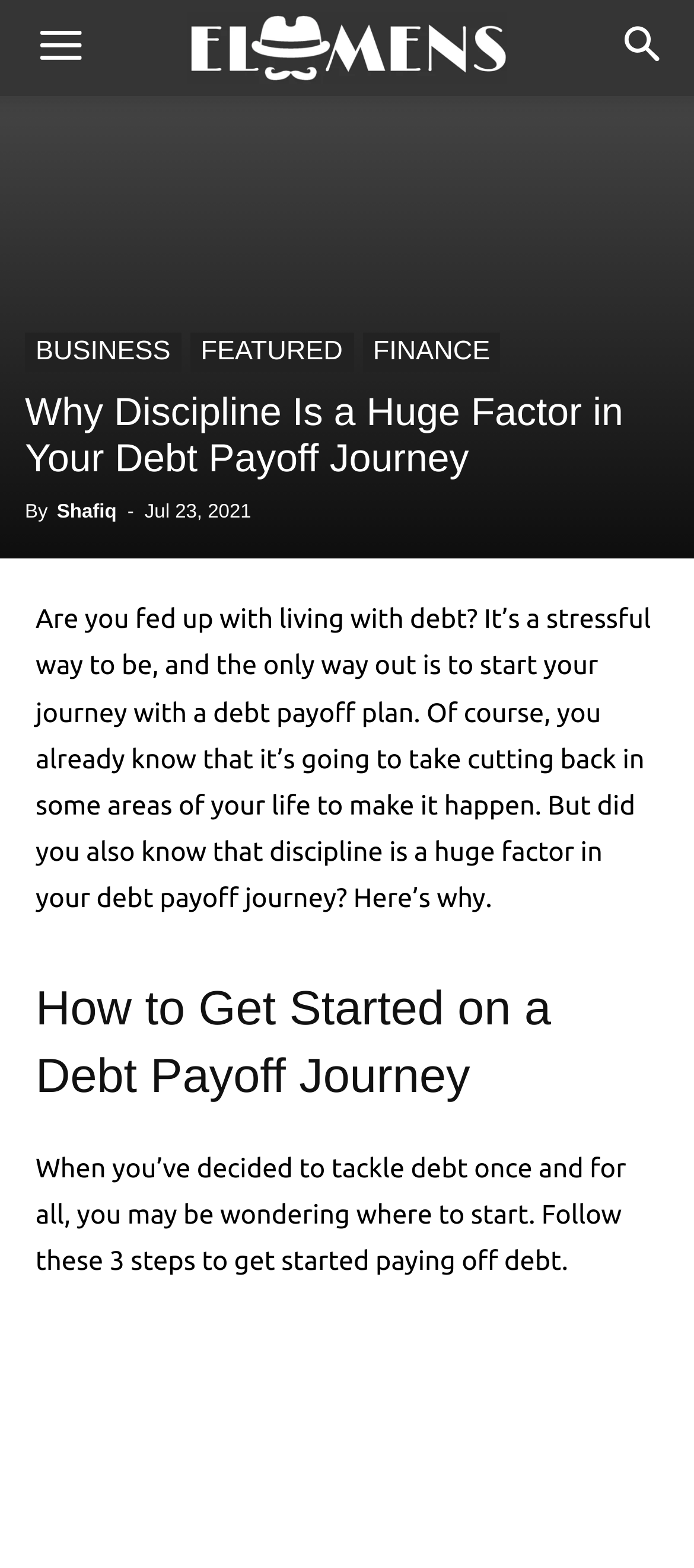Identify the bounding box for the given UI element using the description provided. Coordinates should be in the format (top-left x, top-left y, bottom-right x, bottom-right y) and must be between 0 and 1. Here is the description: aria-label="Search"

[0.856, 0.0, 1.0, 0.061]